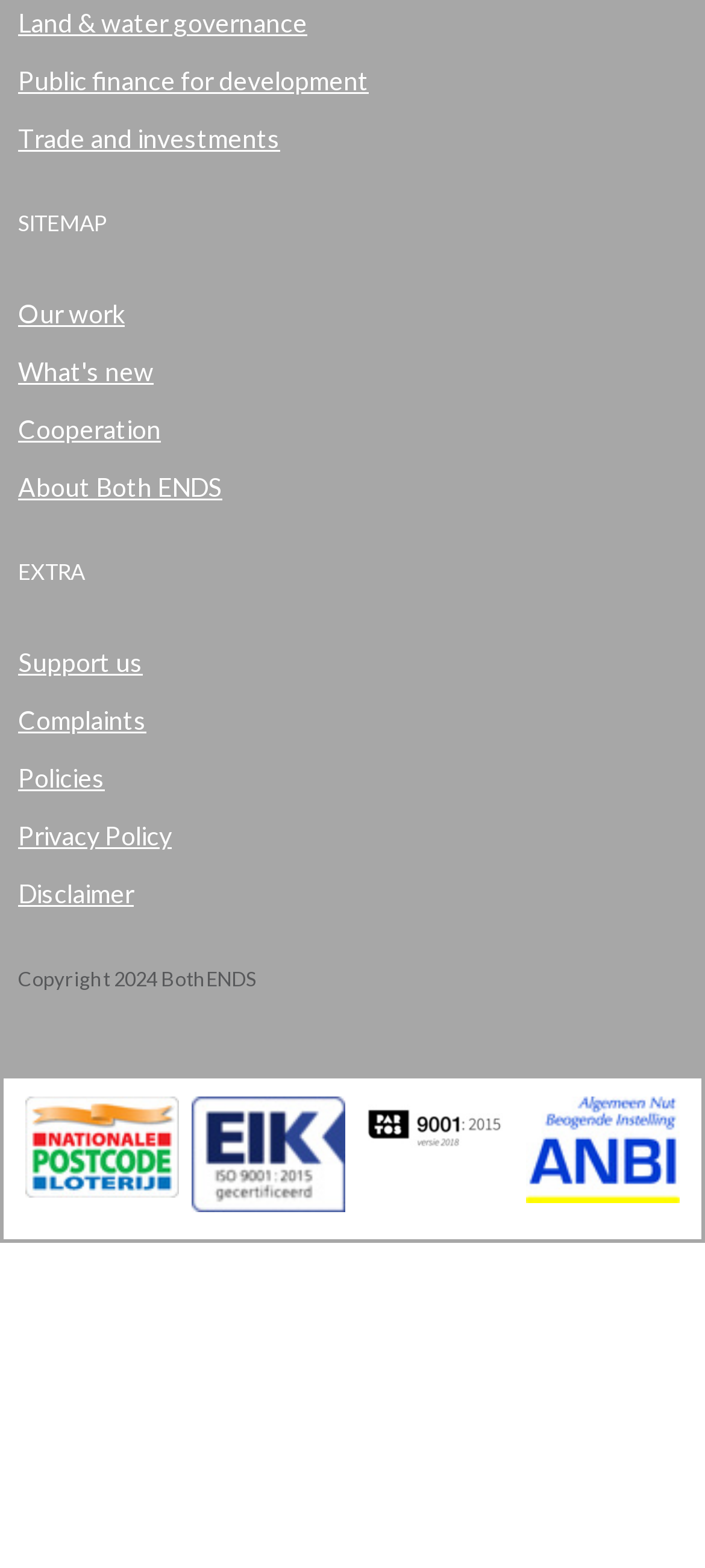Identify the bounding box coordinates of the part that should be clicked to carry out this instruction: "View Cooperation".

[0.026, 0.264, 0.228, 0.284]